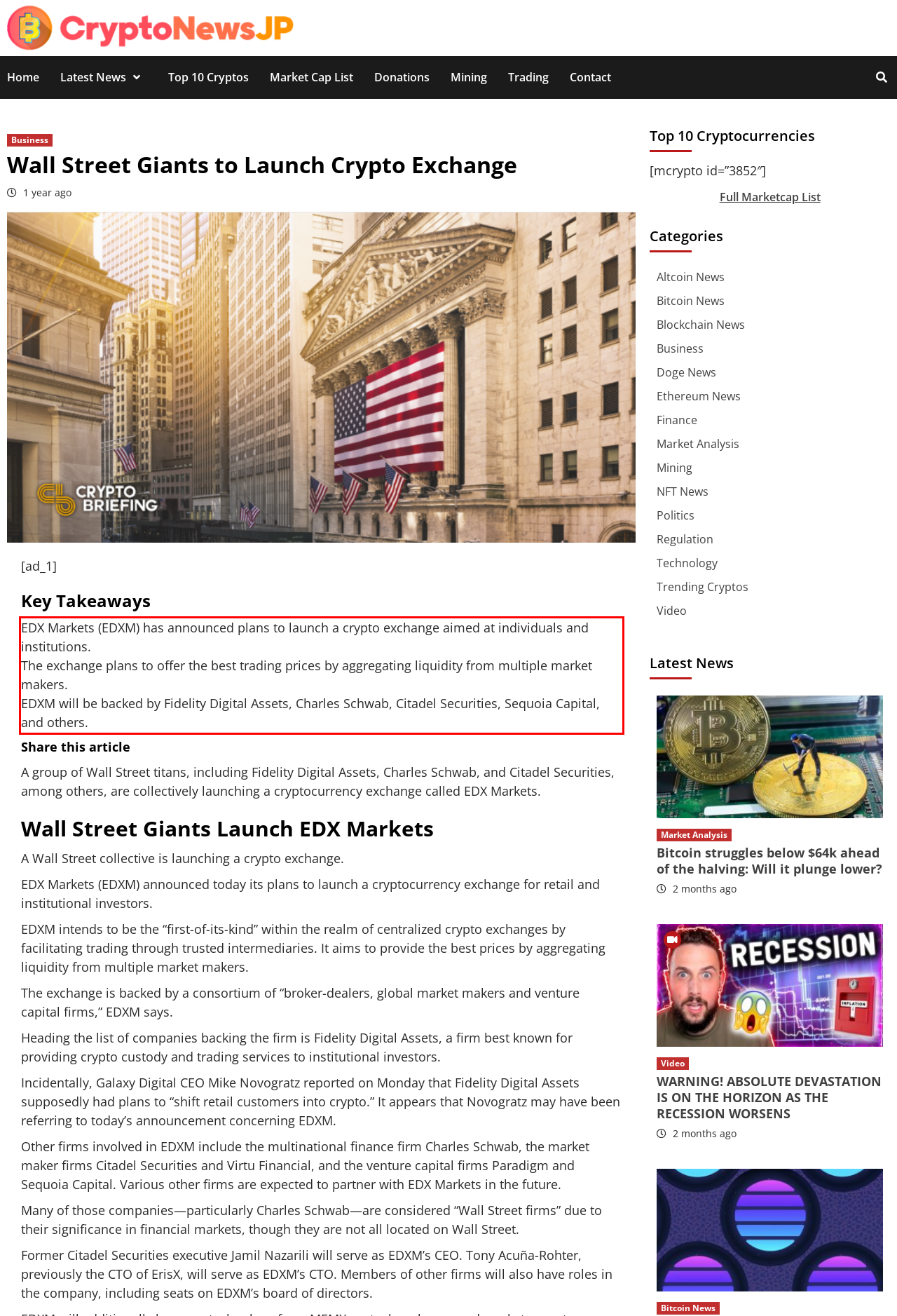Your task is to recognize and extract the text content from the UI element enclosed in the red bounding box on the webpage screenshot.

EDX Markets (EDXM) has announced plans to launch a crypto exchange aimed at individuals and institutions. The exchange plans to offer the best trading prices by aggregating liquidity from multiple market makers. EDXM will be backed by Fidelity Digital Assets, Charles Schwab, Citadel Securities, Sequoia Capital, and others.